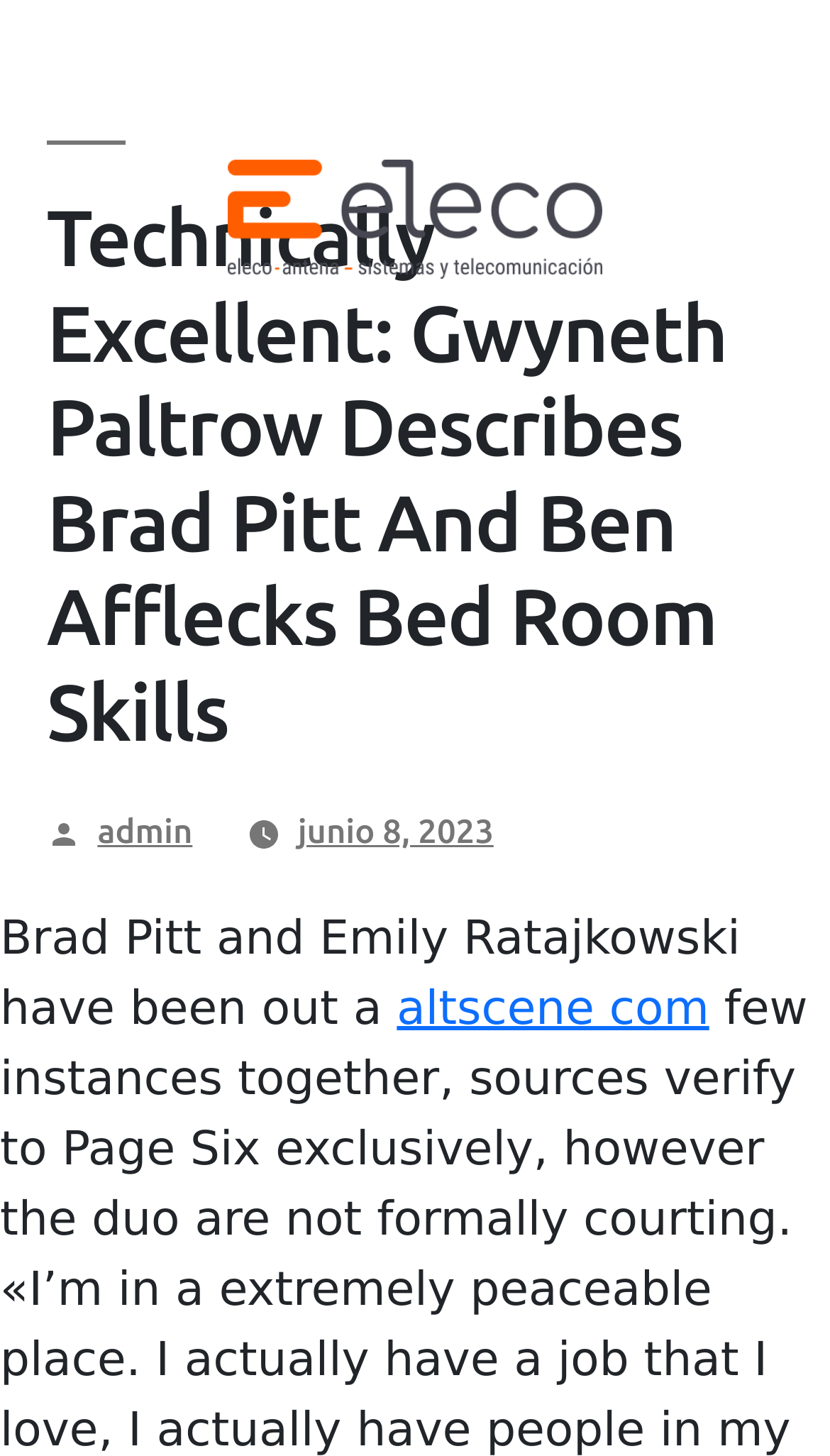Reply to the question with a single word or phrase:
What is the date of the article?

junio 8, 2023